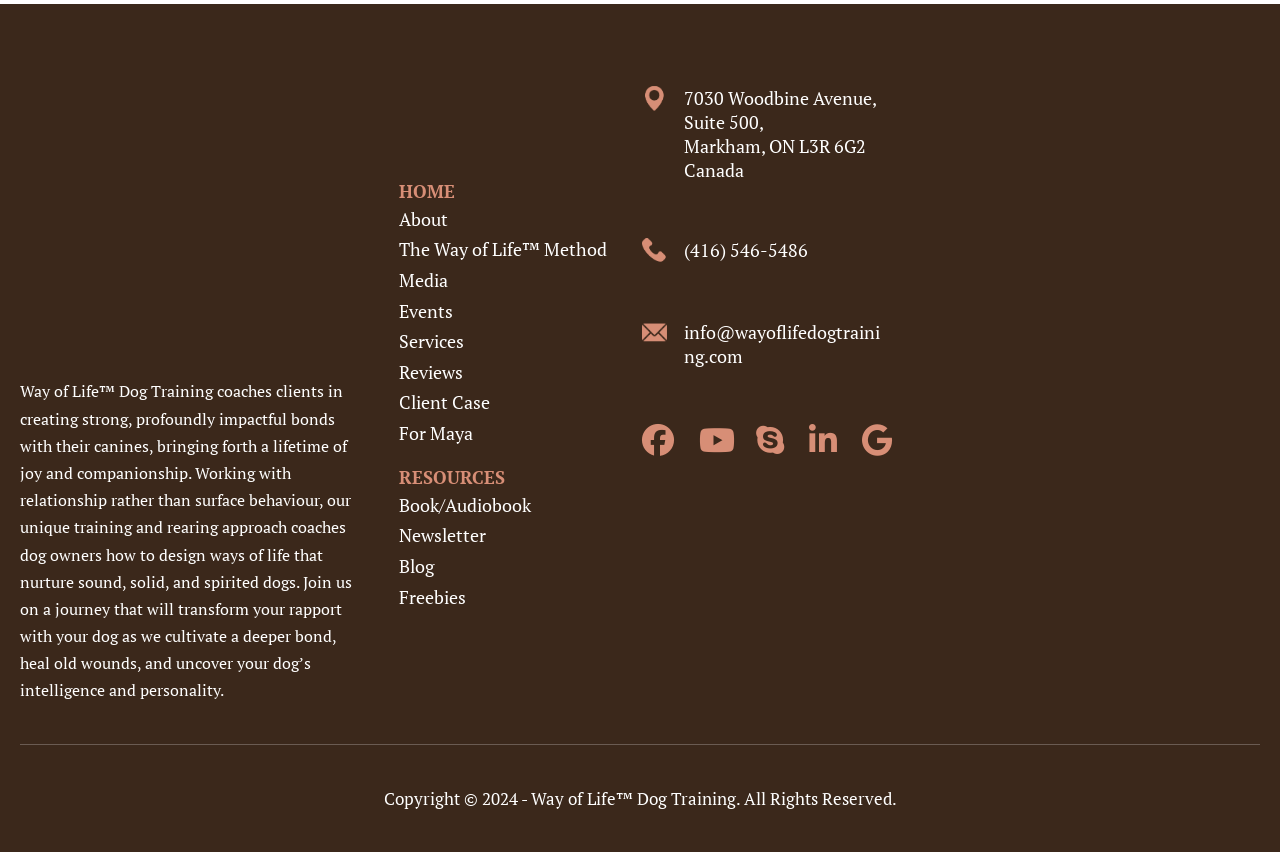Determine the coordinates of the bounding box that should be clicked to complete the instruction: "Visit the 'About' page". The coordinates should be represented by four float numbers between 0 and 1: [left, top, right, bottom].

[0.311, 0.239, 0.457, 0.275]